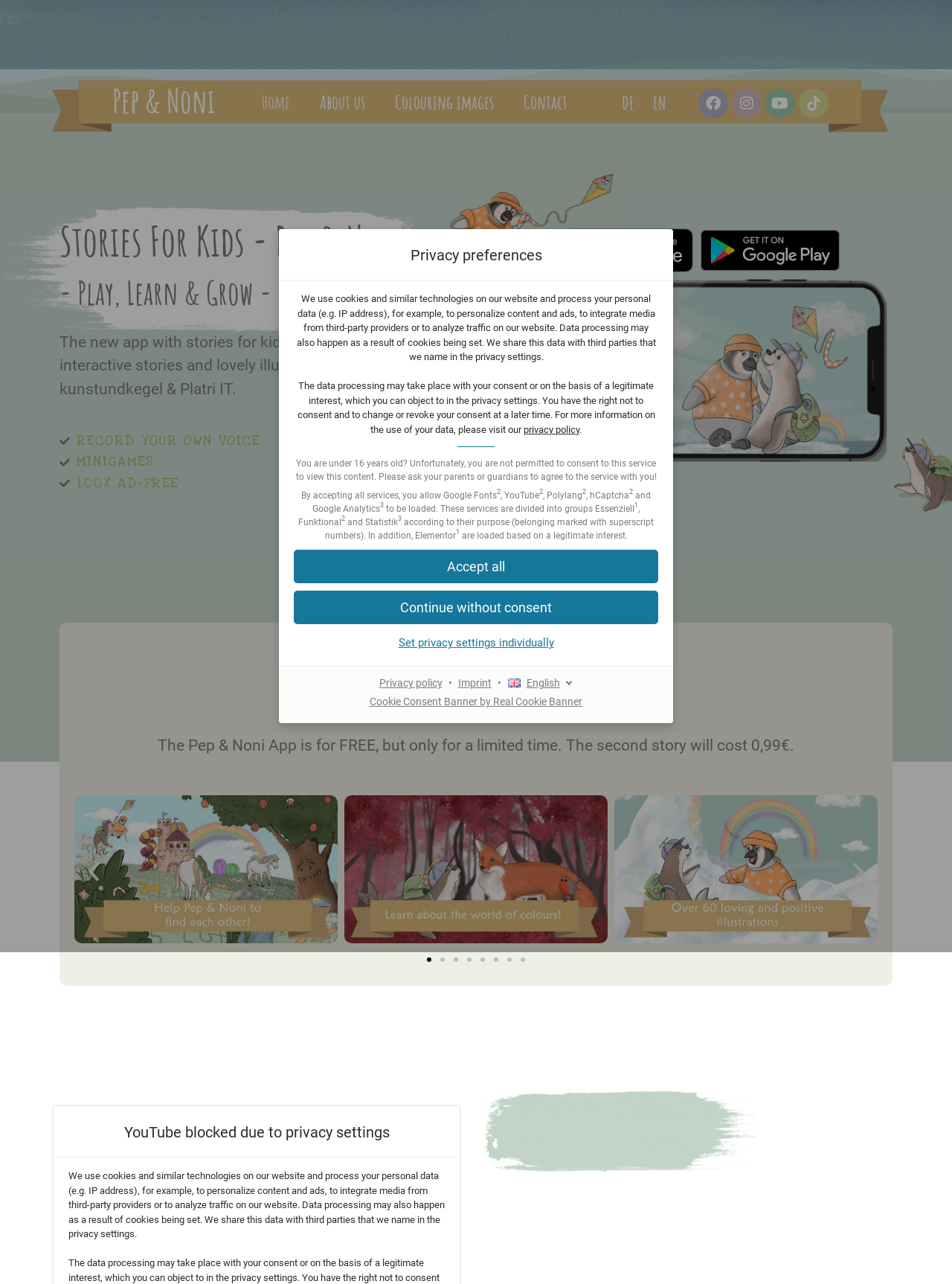Please answer the following question using a single word or phrase: 
How many groups are the services divided into?

Three